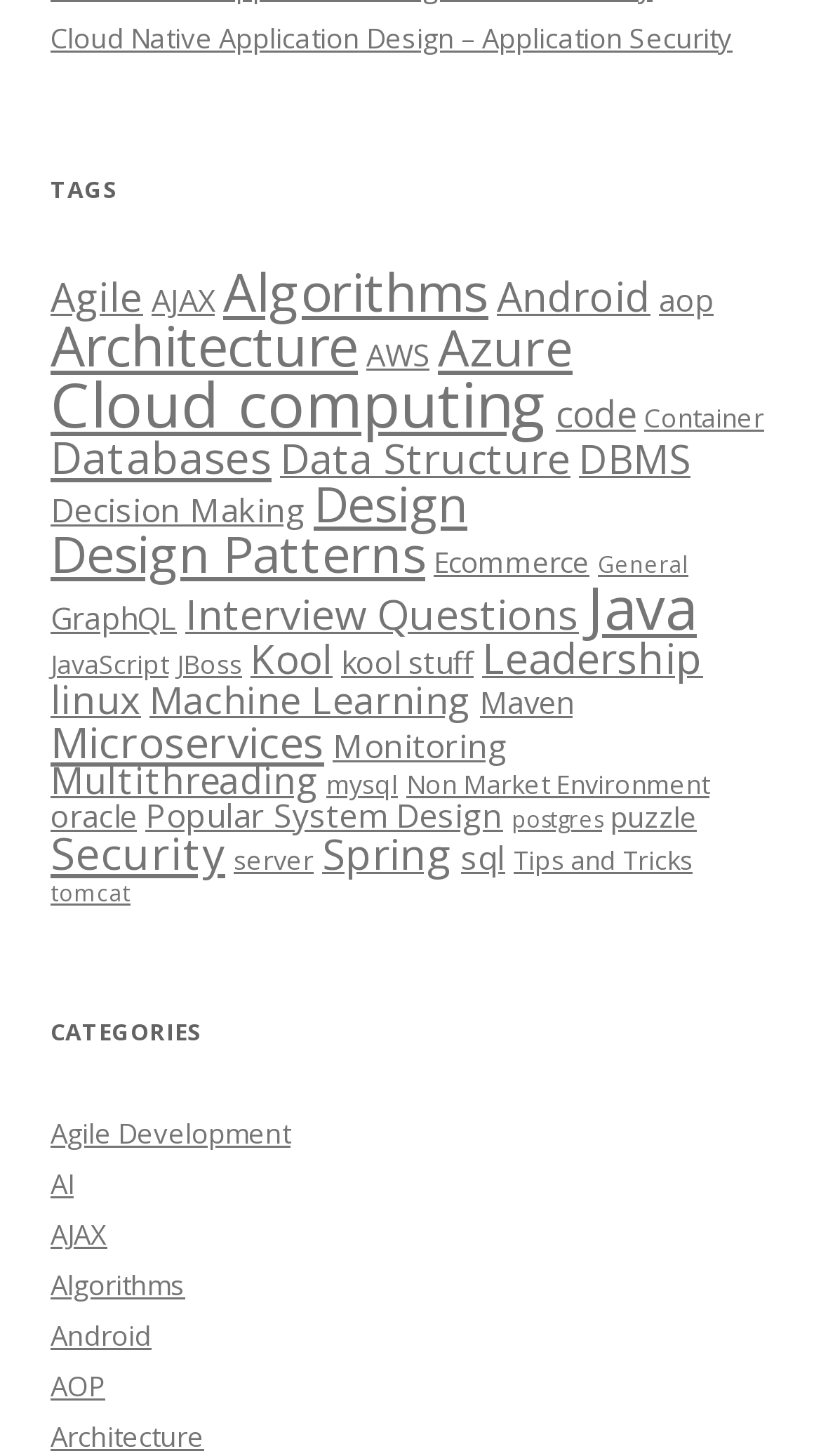What is the first topic listed under 'TAGS'?
Provide a comprehensive and detailed answer to the question.

I looked at the links under the 'TAGS' heading and found that the first topic listed is 'Agile'.